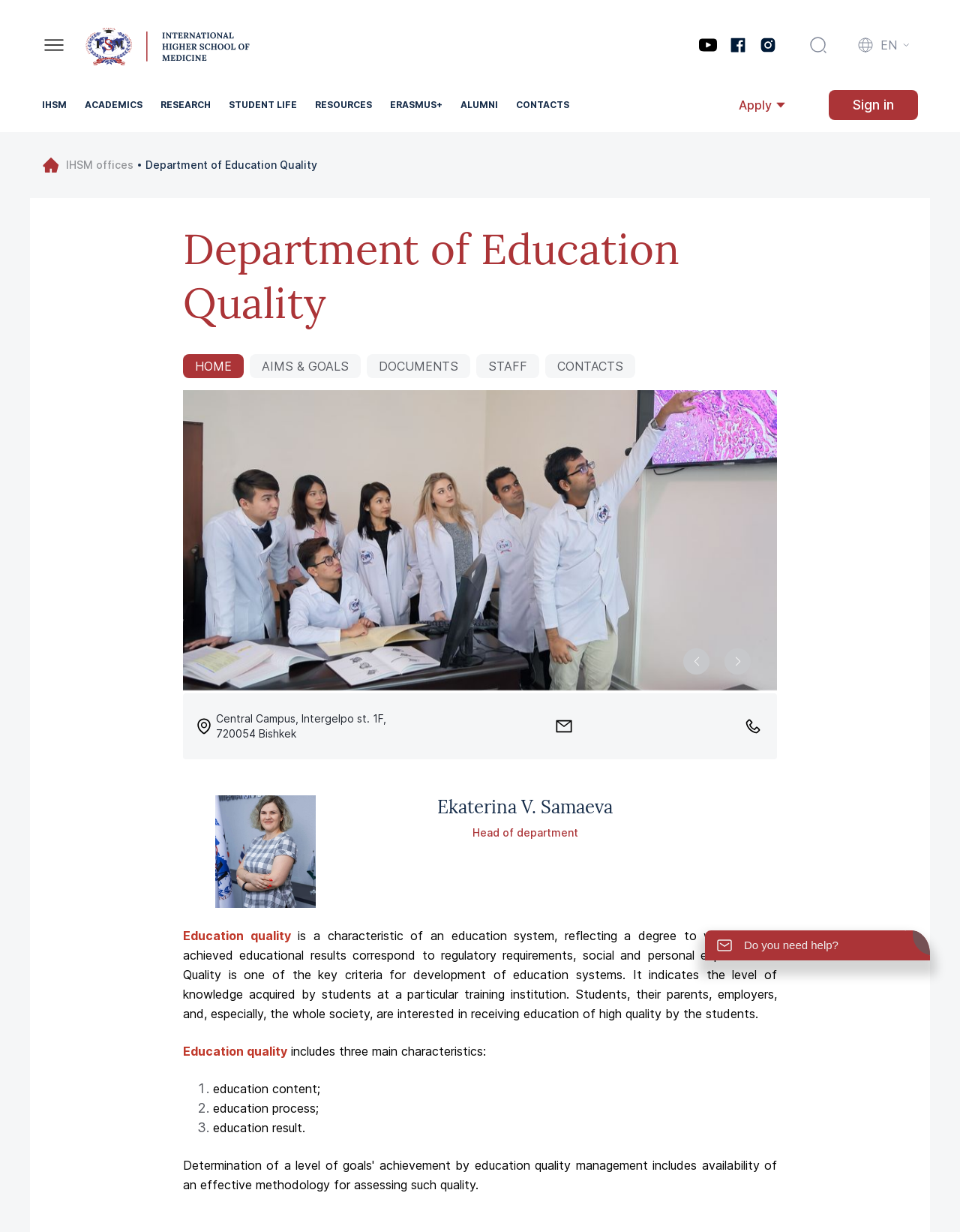Given the description of a UI element: "IHSM", identify the bounding box coordinates of the matching element in the webpage screenshot.

[0.044, 0.079, 0.07, 0.091]